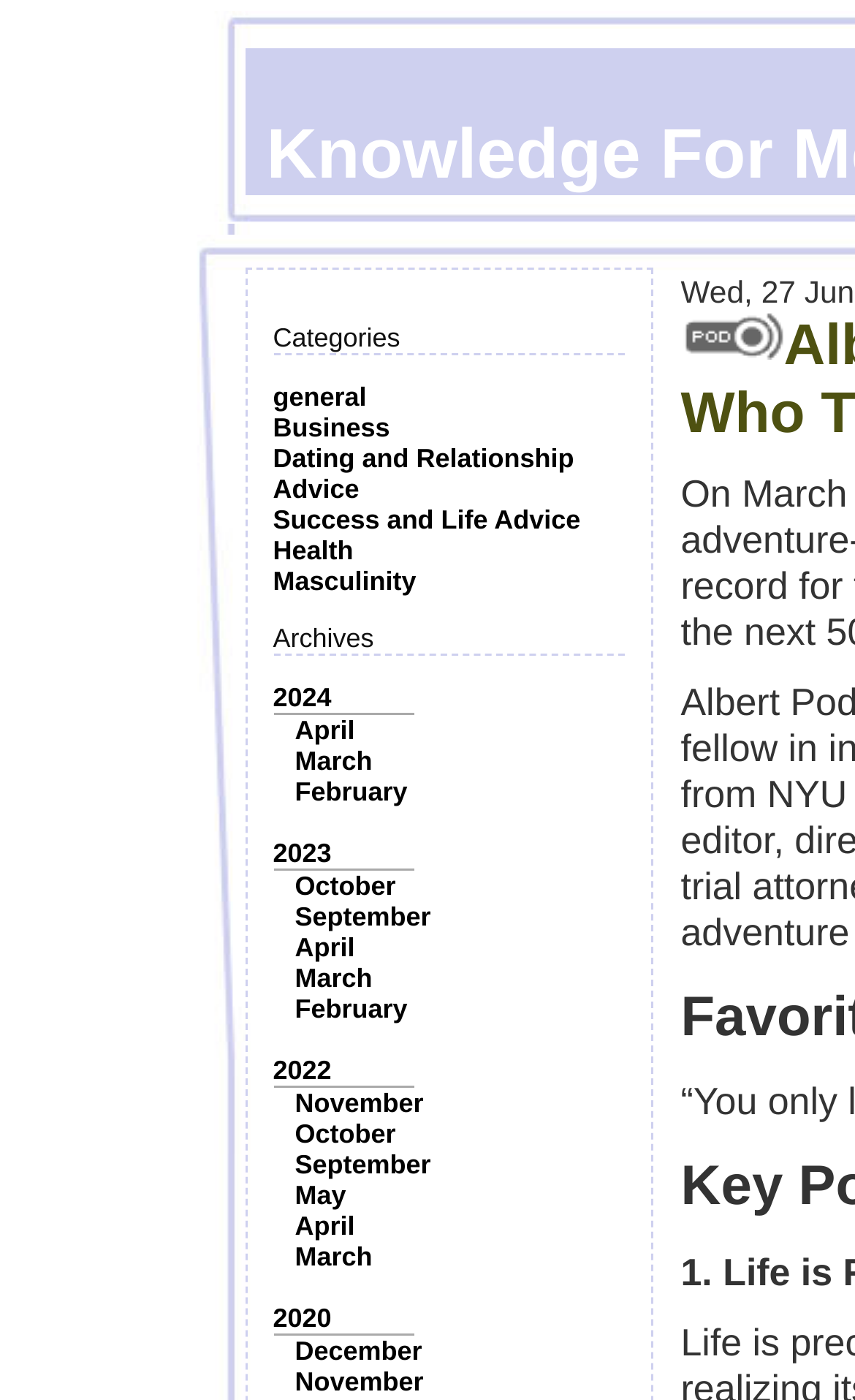Can you determine the bounding box coordinates of the area that needs to be clicked to fulfill the following instruction: "Check out the image"?

[0.796, 0.222, 0.917, 0.257]